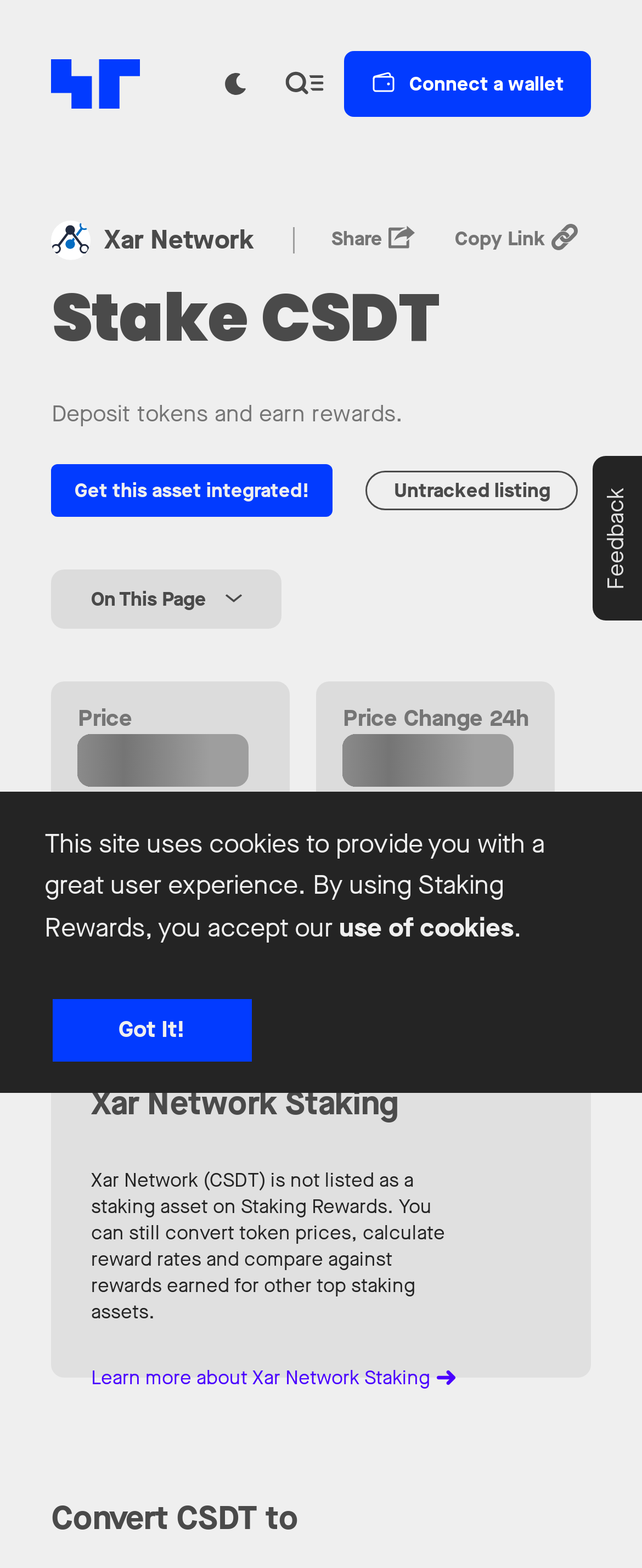What is the current status of Xar Network (CSDT) on Staking Rewards?
Provide a short answer using one word or a brief phrase based on the image.

Not listed as a staking asset